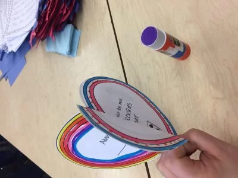Please analyze the image and give a detailed answer to the question:
What is the topic of the lesson?

The image shows a child's hand holding a heart-shaped craft project with words 'Family' and additional text, indicating a personal or memorial activity related to remembering loved ones, which suggests that the topic of the lesson is dealing with grief and expressing emotions.